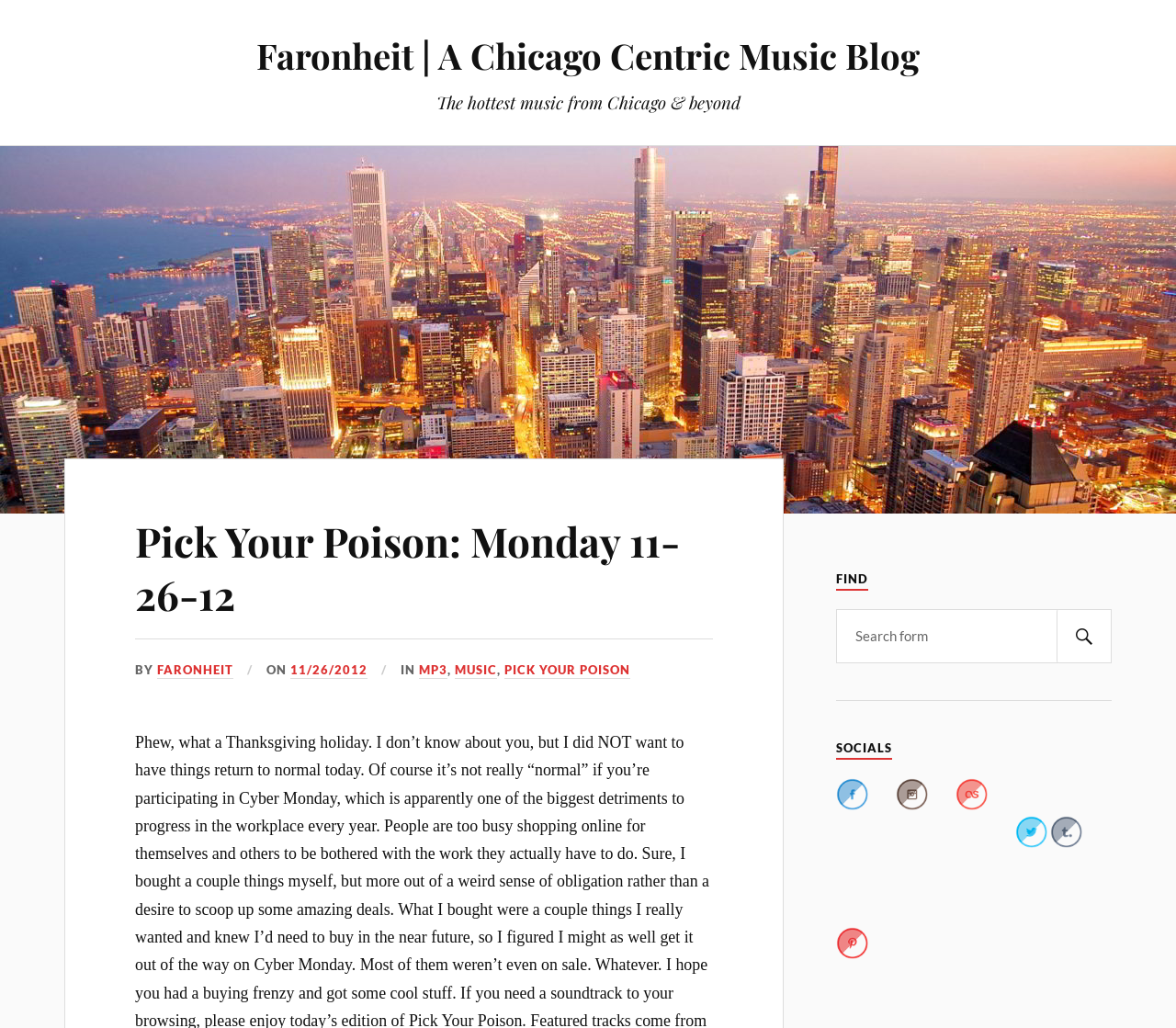Examine the screenshot and answer the question in as much detail as possible: What is the type of content in the 'PICK YOUR POISON' section?

The type of content in the 'PICK YOUR POISON' section can be found by examining the links and text in that section. It appears to be related to MP3 and music downloads.